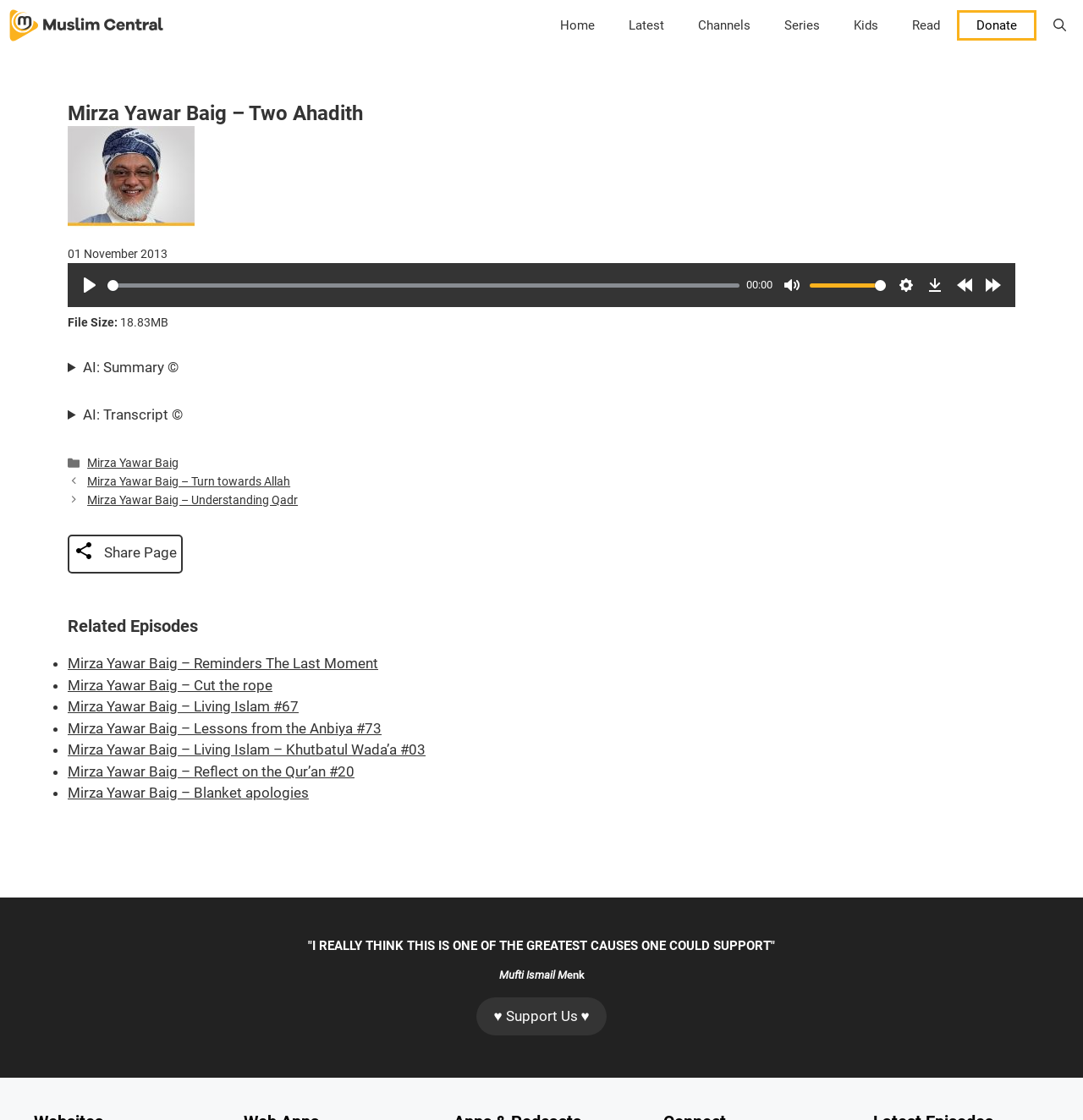Could you locate the bounding box coordinates for the section that should be clicked to accomplish this task: "Click the play button".

[0.07, 0.243, 0.095, 0.267]